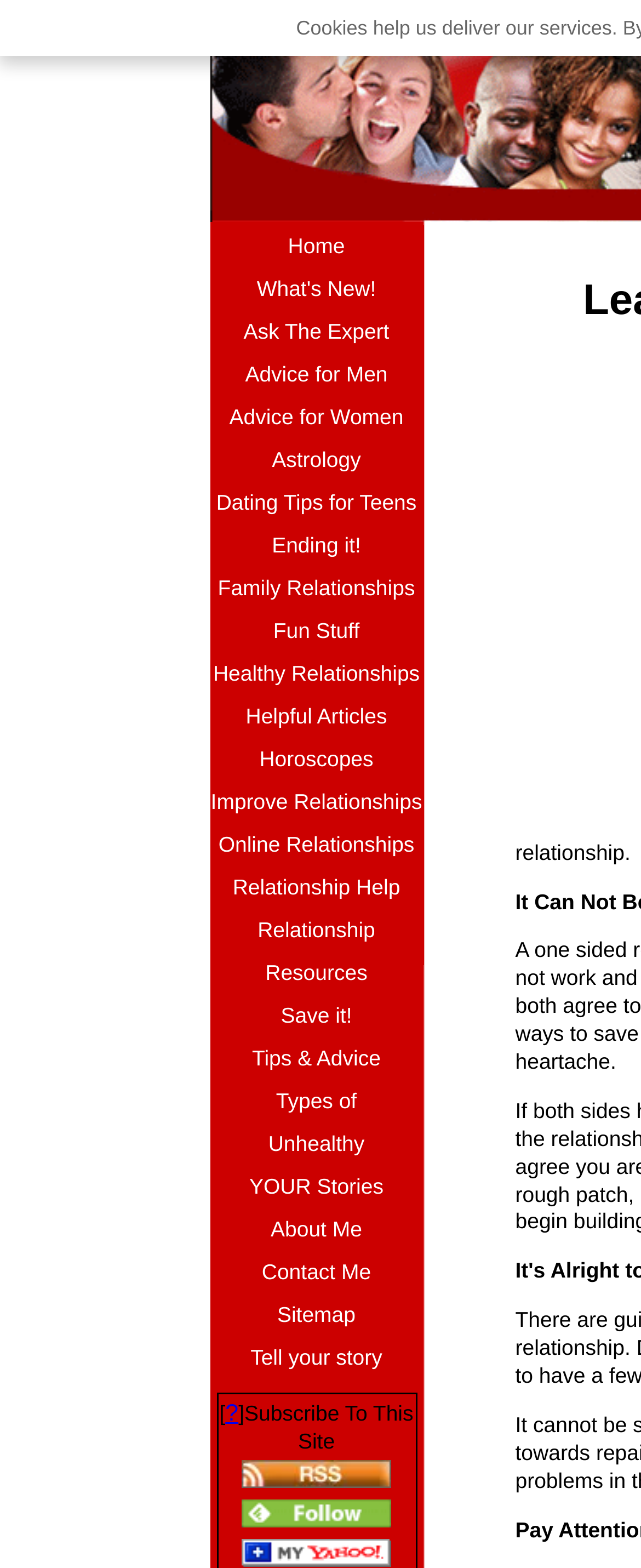What is the purpose of the '?' link?
Look at the webpage screenshot and answer the question with a detailed explanation.

The '?' link is located at the bottom of the page, but its purpose is not explicitly stated. It may be a link to a help or FAQ section, but without further context, it is unclear what it is used for.